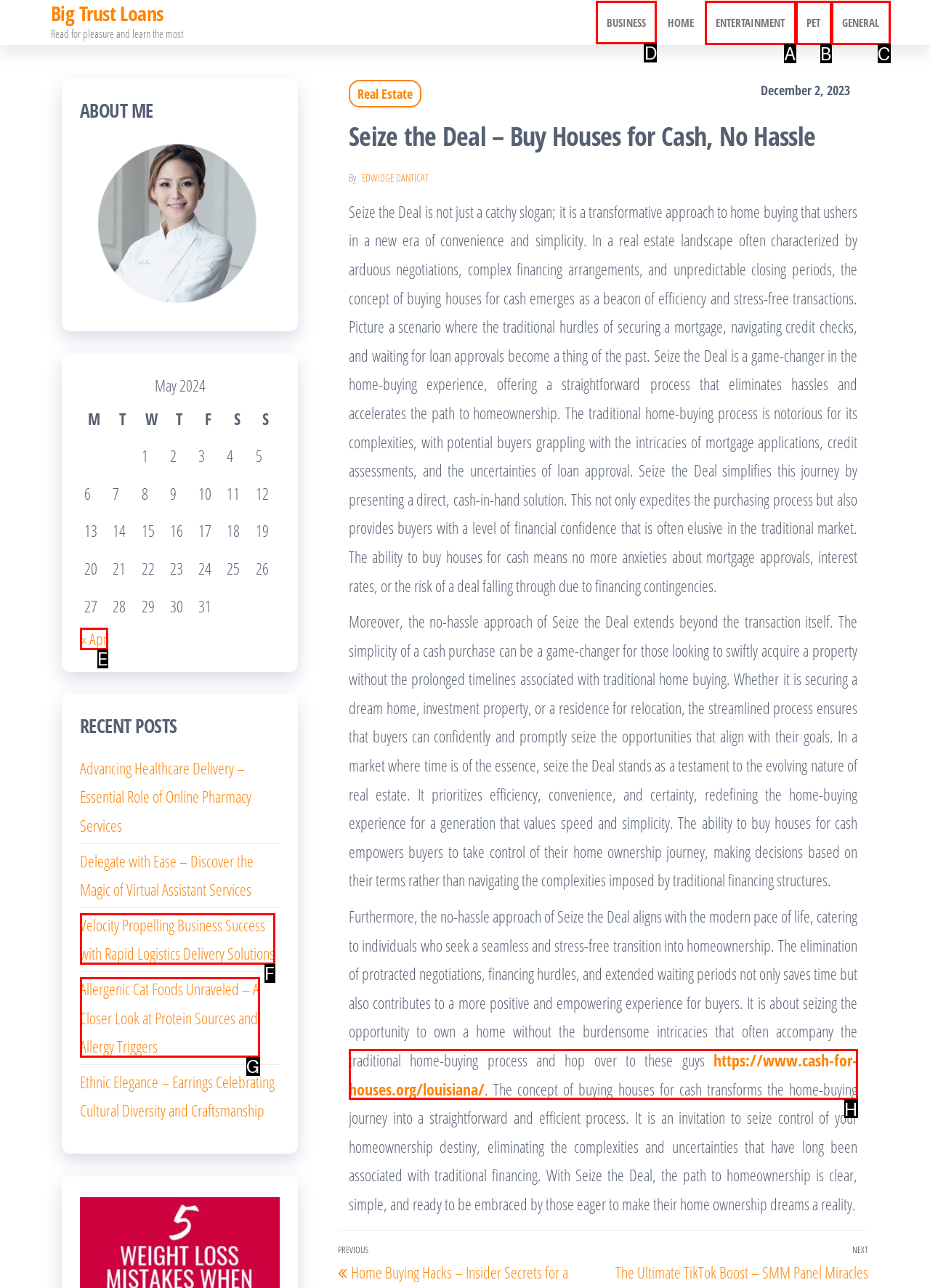Select the appropriate HTML element to click for the following task: Click on BUSINESS
Answer with the letter of the selected option from the given choices directly.

D